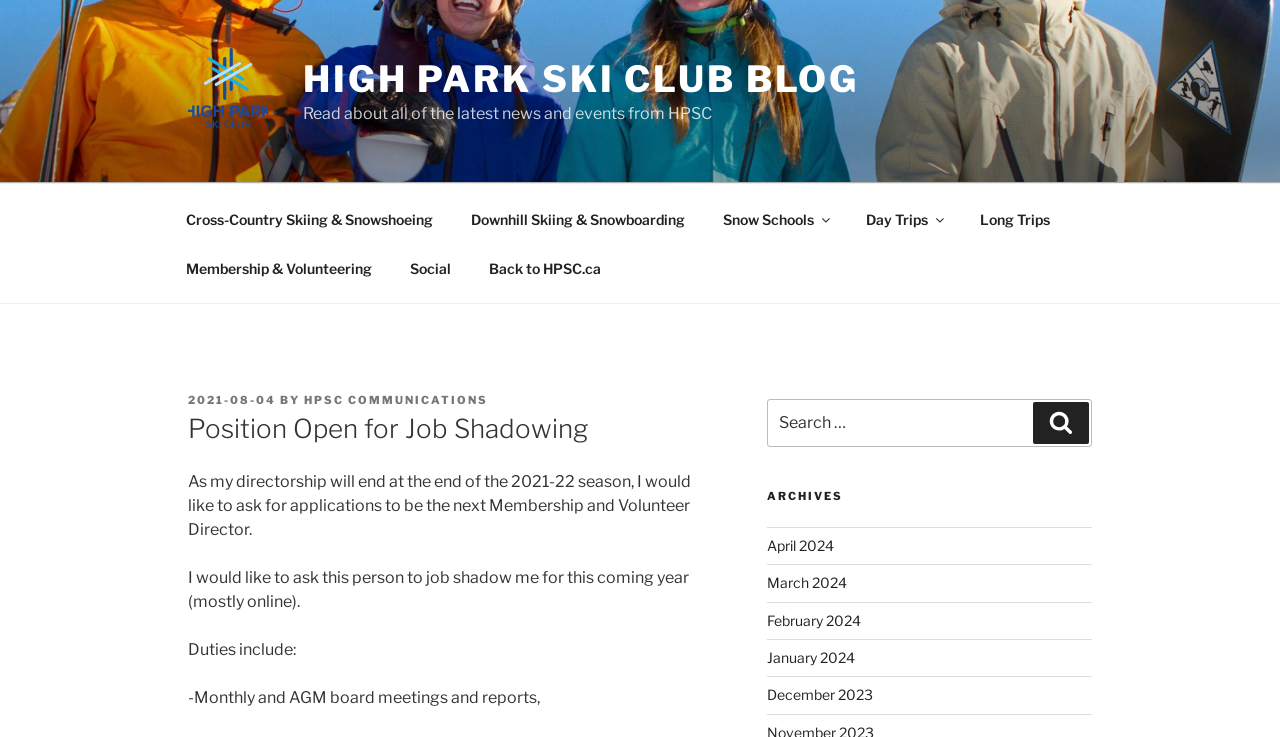How many links are there in the top menu?
Provide a detailed and extensive answer to the question.

I counted the links in the top menu by looking at the navigation element with the label 'Top Menu'. It contains 7 links: 'Cross-Country Skiing & Snowshoeing', 'Downhill Skiing & Snowboarding', 'Snow Schools', 'Day Trips', 'Long Trips', 'Membership & Volunteering', and 'Social'.